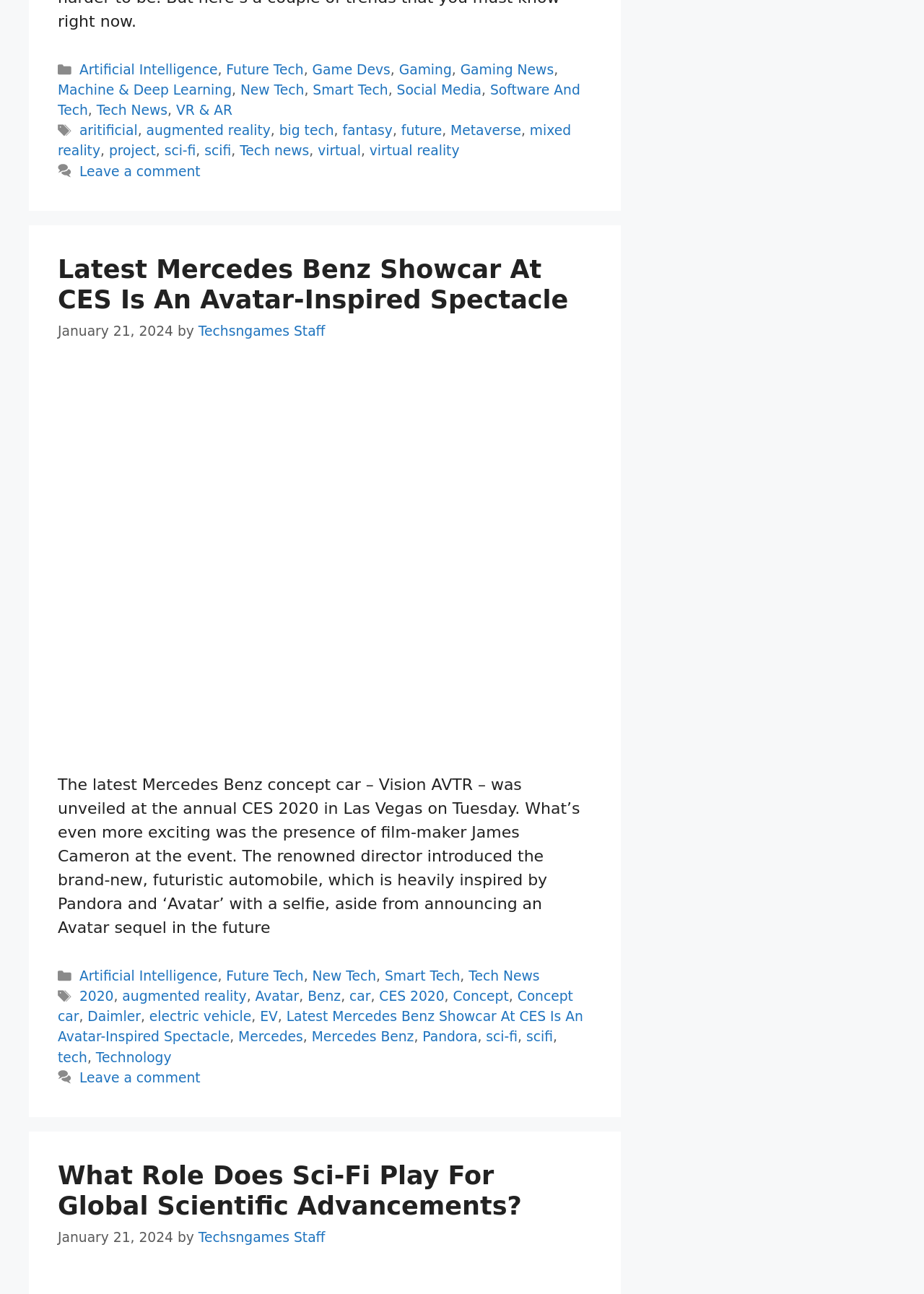Can you identify the bounding box coordinates of the clickable region needed to carry out this instruction: 'Click on the 'Avatar' tag'? The coordinates should be four float numbers within the range of 0 to 1, stated as [left, top, right, bottom].

[0.276, 0.764, 0.324, 0.776]